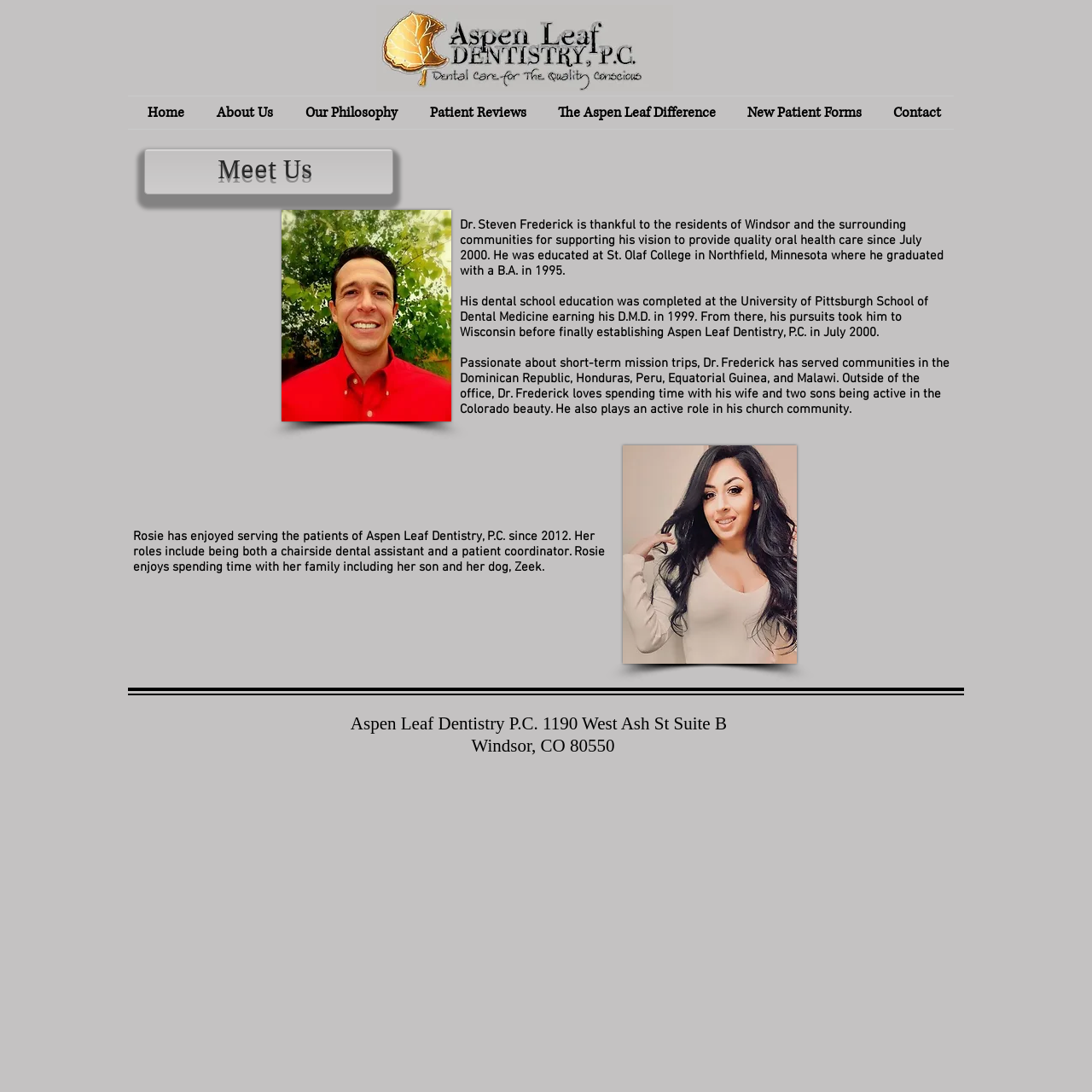Provide an in-depth caption for the contents of the webpage.

This webpage is about Aspen Leaf Dentistry, P.C., a general dentist in Windsor, CO. At the top left corner, there is a logo image with a slogan. Below the logo, a navigation menu spans across the top of the page, containing links to various sections of the website, including Home, About Us, Our Philosophy, Patient Reviews, The Aspen Leaf Difference, New Patient Forms, and Contact.

The main content of the page is divided into two sections. The first section is about the dentist, Dr. Steven Frederick. It features a heading "Meet Us" and a photo of Dr. Frederick. Below the photo, there are three paragraphs of text describing Dr. Frederick's education, career, and personal life.

The second section is about a staff member, Rosie. It features a photo of Rosie and a paragraph of text describing her role at the dental office and her personal life.

At the bottom of the page, there is a footer section with the dental office's address, "Aspen Leaf Dentistry P.C. 1190 West Ash St Suite B, Windsor, CO 80550".